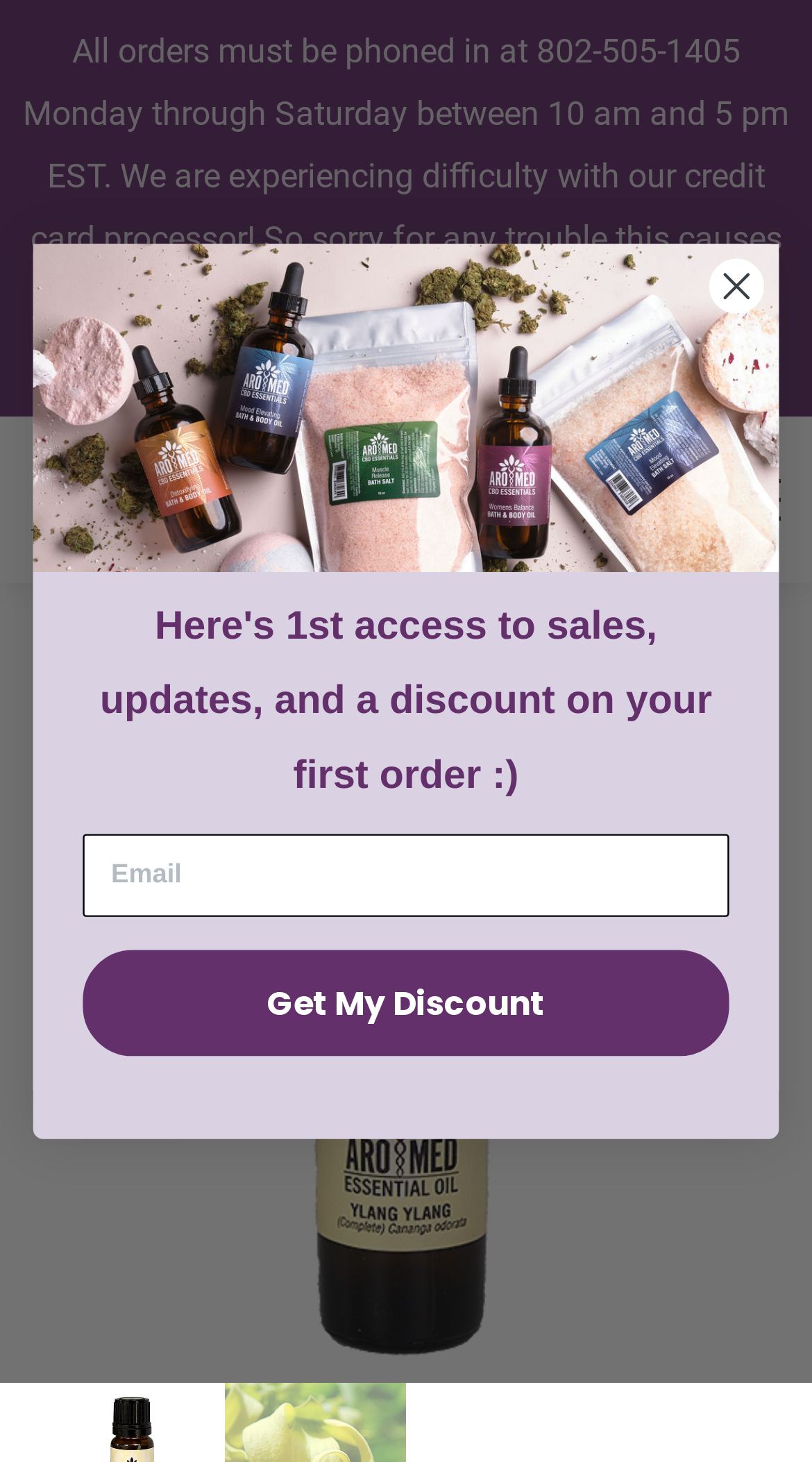From the image, can you give a detailed response to the question below:
What is the phone number to place orders?

The phone number to place orders is mentioned in the static text at the top of the webpage, which says 'All orders must be phoned in at 802-505-1405 Monday through Saturday between 10 am and 5 pm EST.'